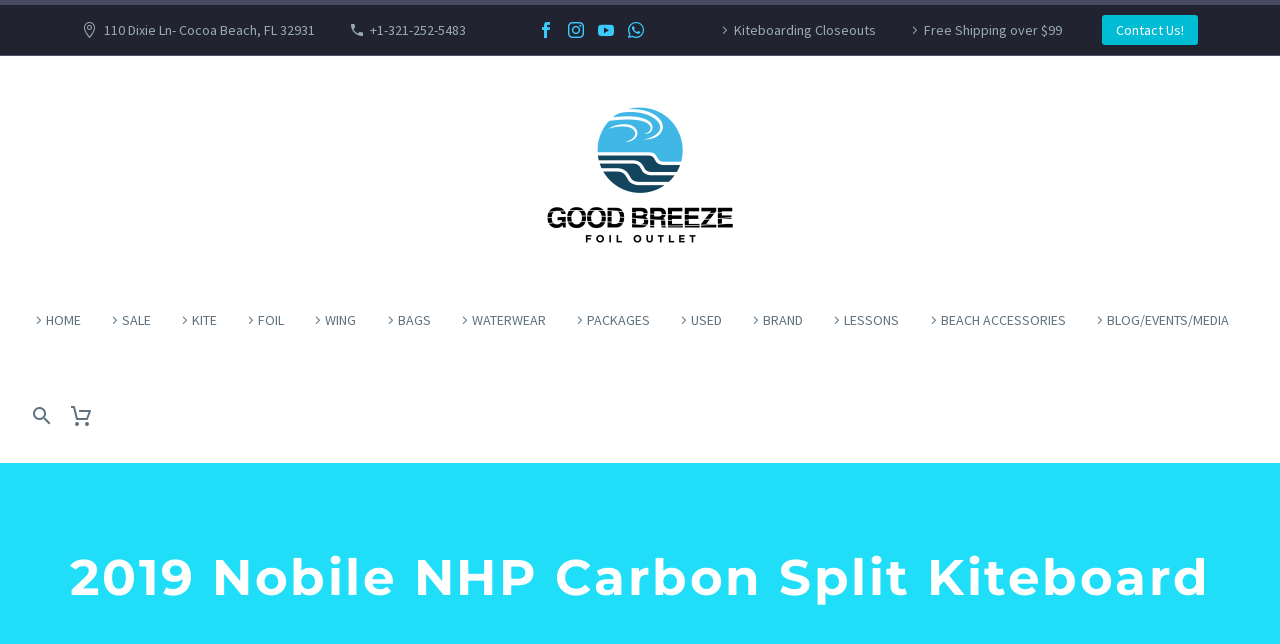Locate the bounding box coordinates of the segment that needs to be clicked to meet this instruction: "Read the blog".

[0.842, 0.424, 0.97, 0.571]